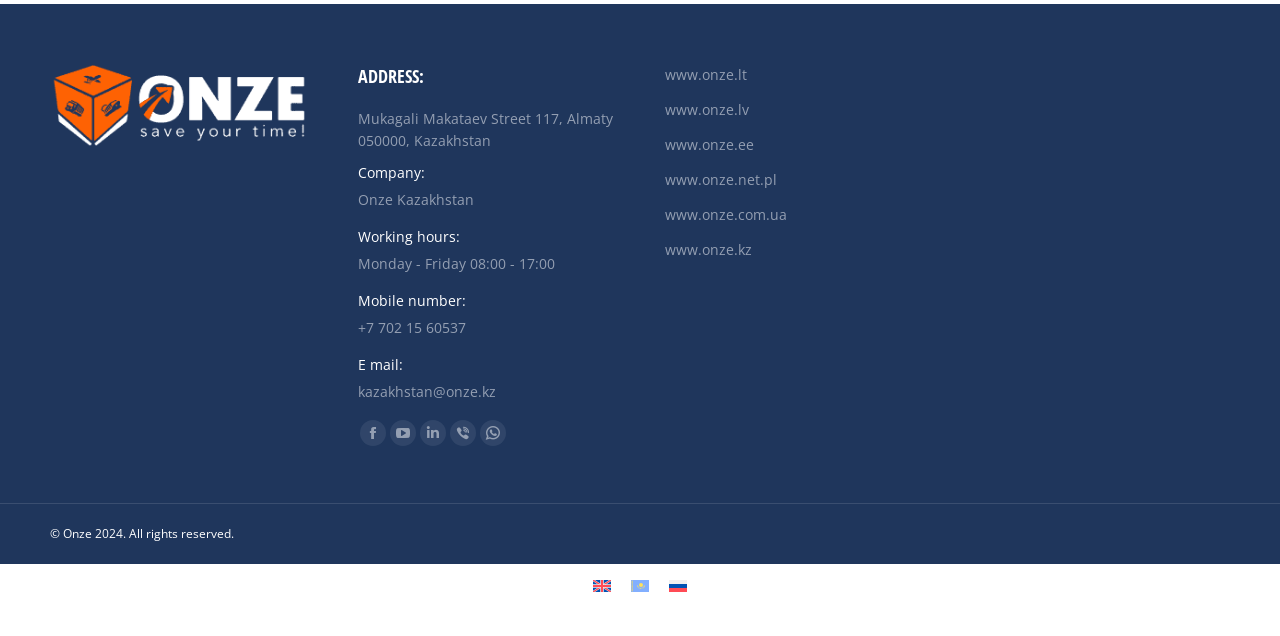Please identify the bounding box coordinates of the element's region that needs to be clicked to fulfill the following instruction: "Switch to English language". The bounding box coordinates should consist of four float numbers between 0 and 1, i.e., [left, top, right, bottom].

[0.455, 0.9, 0.485, 0.941]